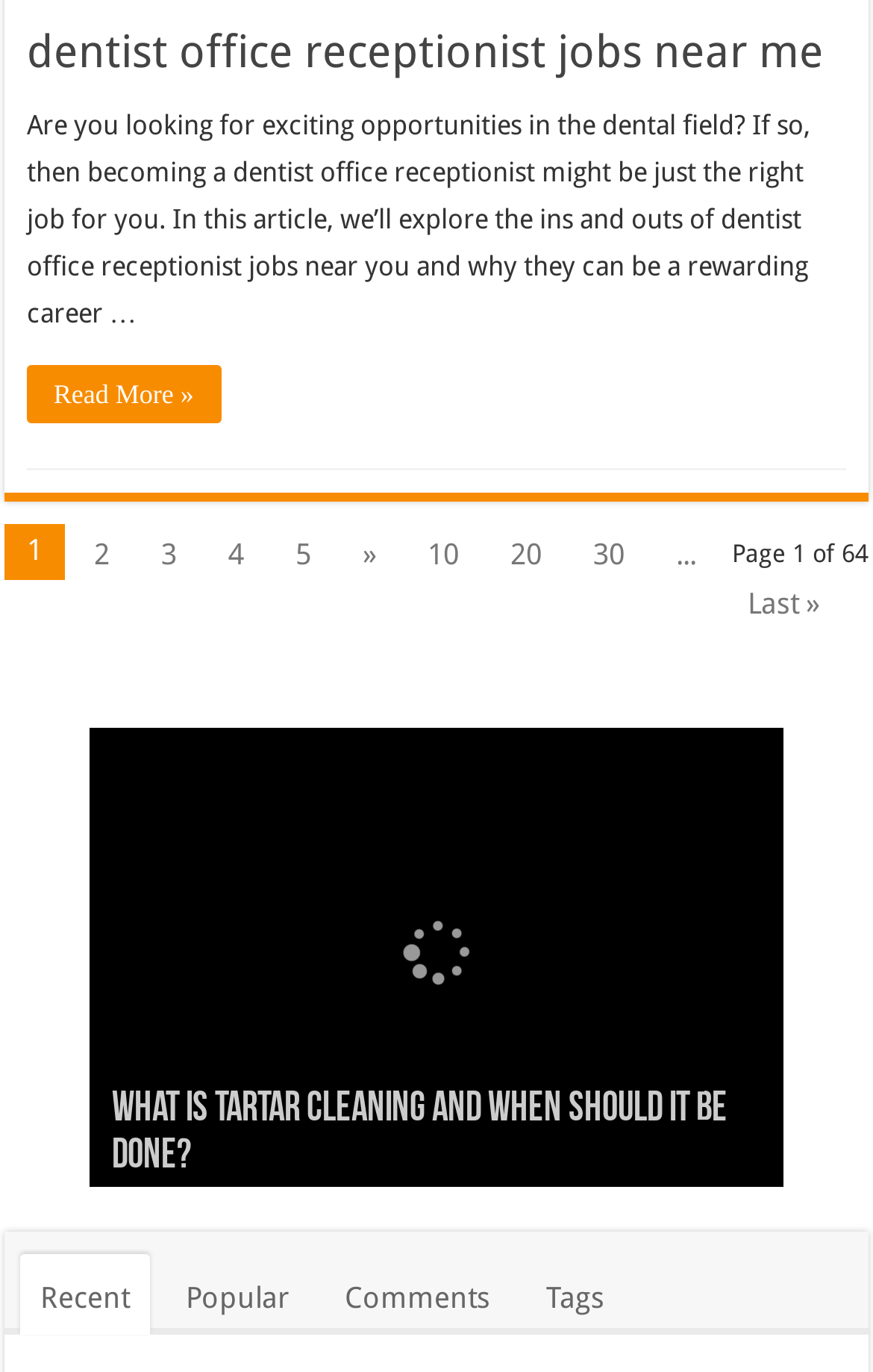What is the main topic of this webpage?
Observe the image and answer the question with a one-word or short phrase response.

Dentist office receptionist jobs